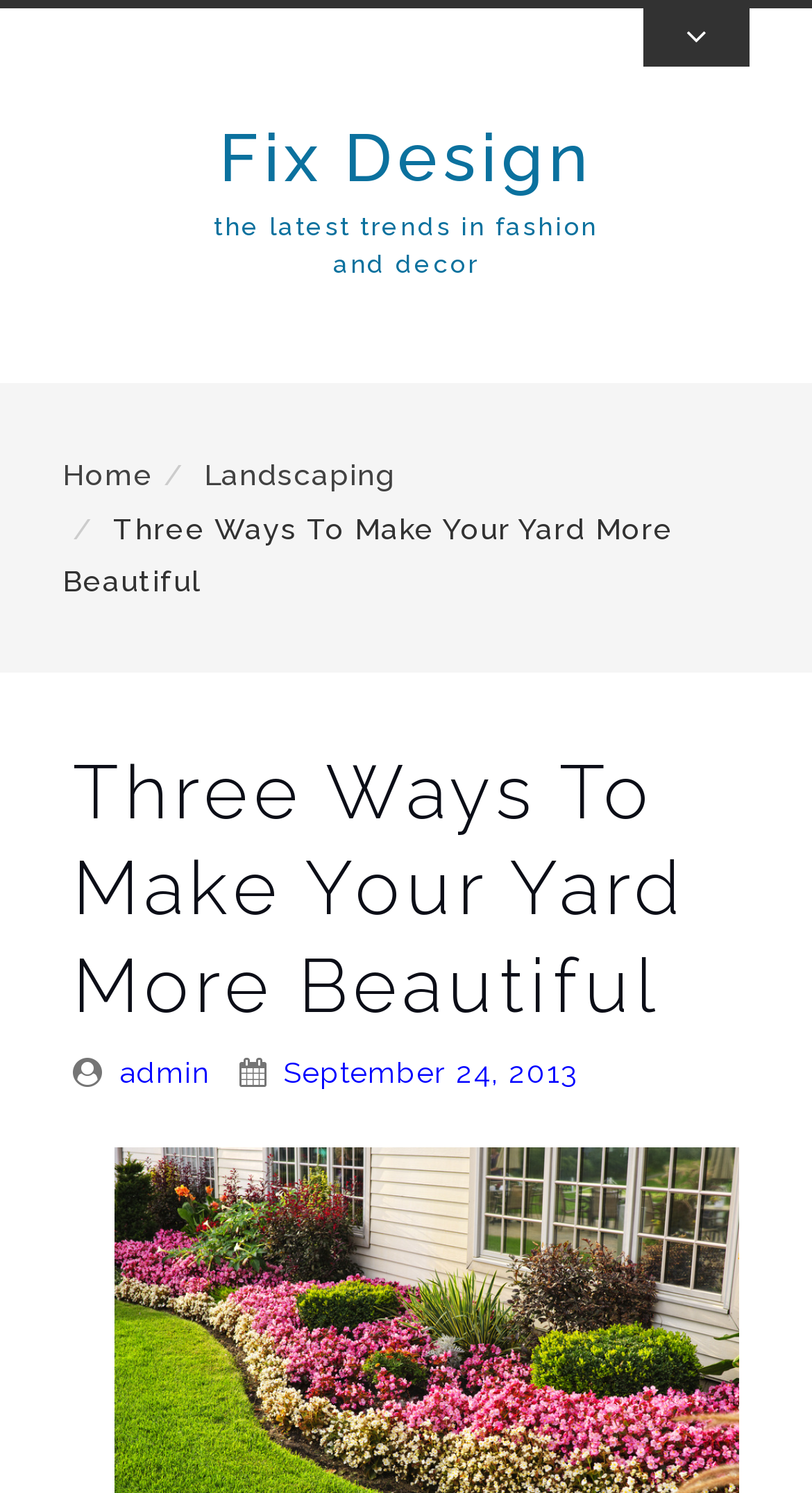What is the category of the article?
Based on the image content, provide your answer in one word or a short phrase.

Landscaping